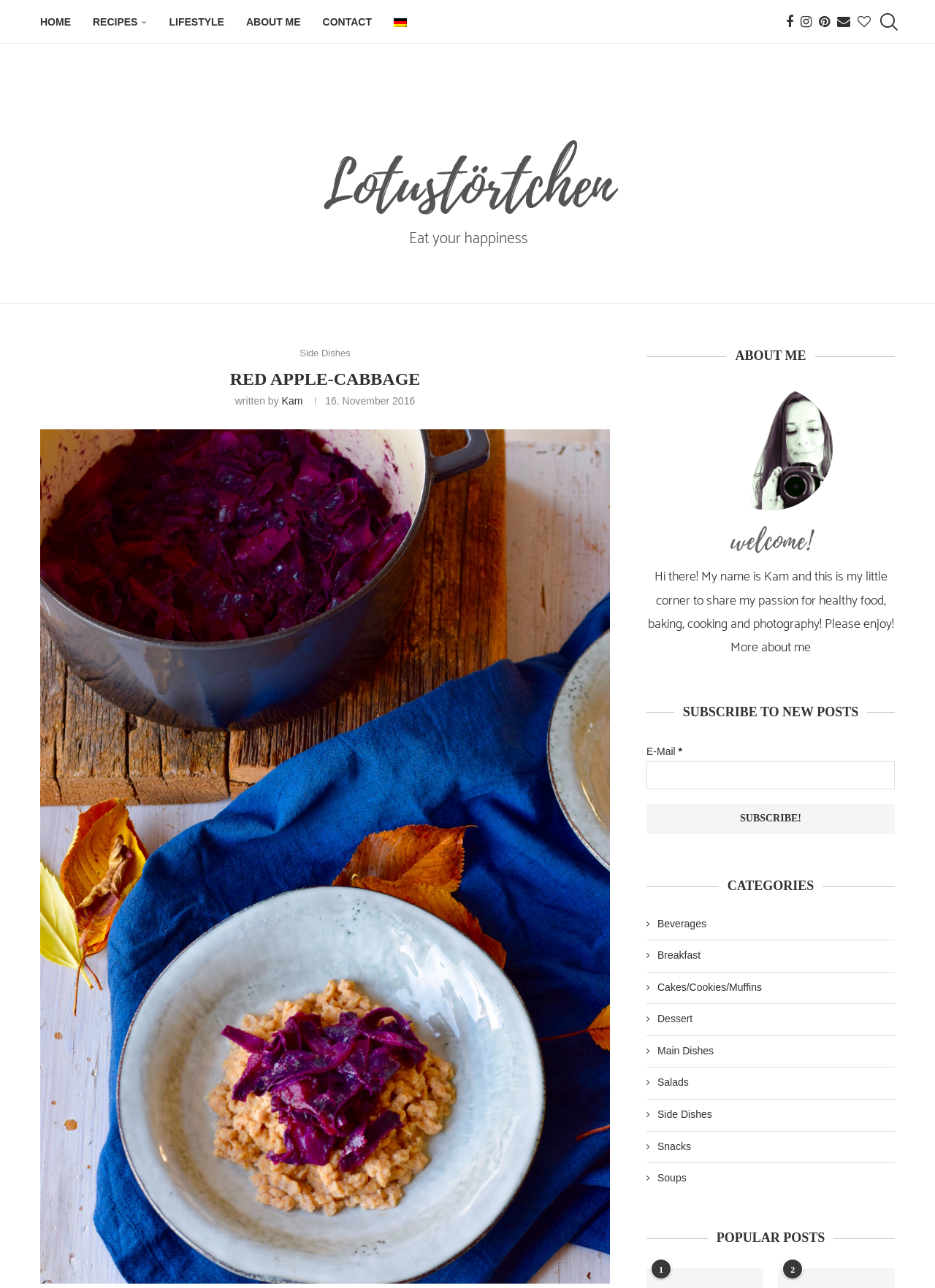What is the name of the author?
Look at the image and construct a detailed response to the question.

The author's name is mentioned in the 'written by' section, which is located below the main heading 'RED APPLE-CABBAGE'. The link 'Kam' is adjacent to the 'written by' text.